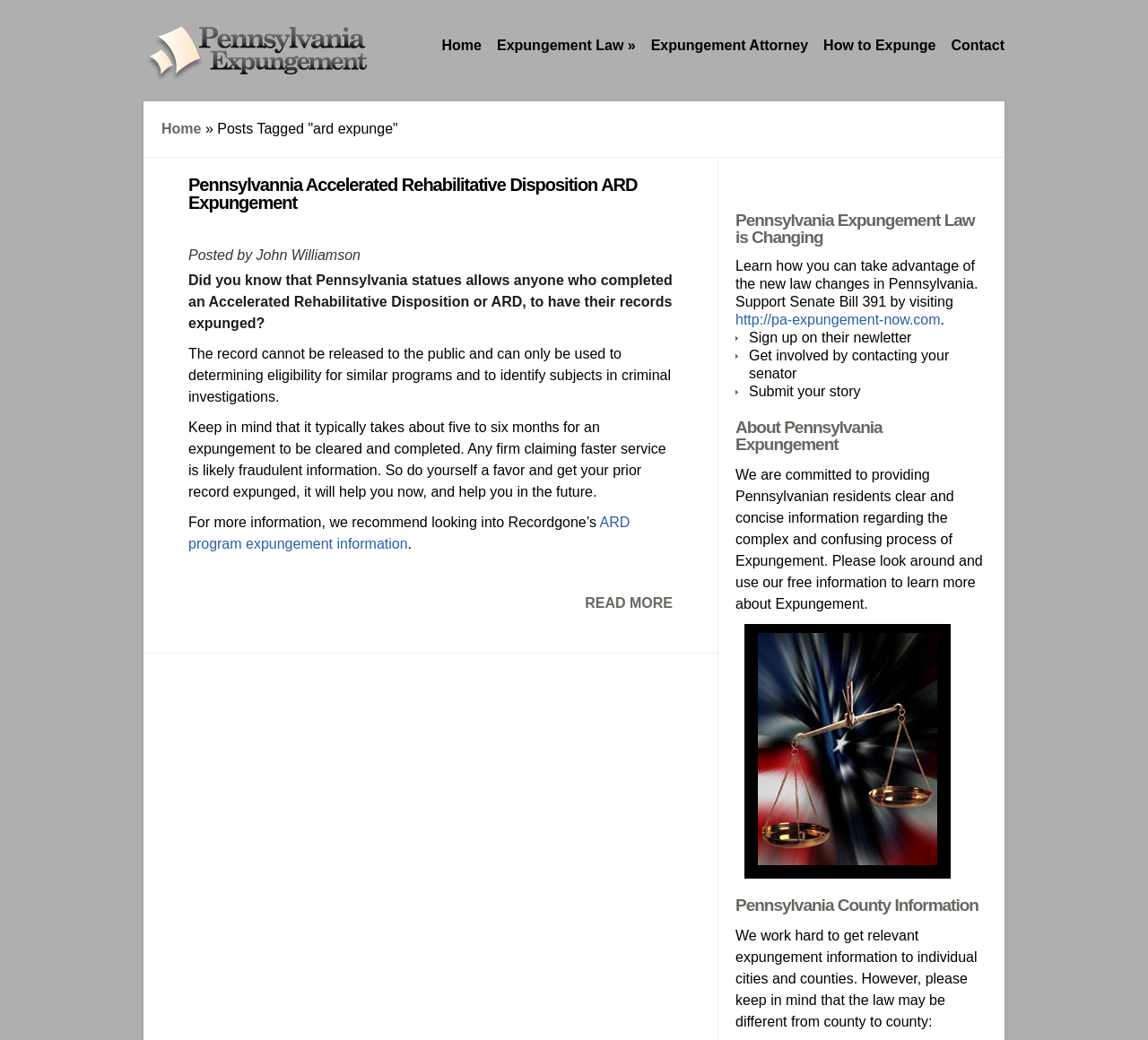Identify the bounding box coordinates necessary to click and complete the given instruction: "Click the 'Home' link".

[0.385, 0.035, 0.42, 0.053]